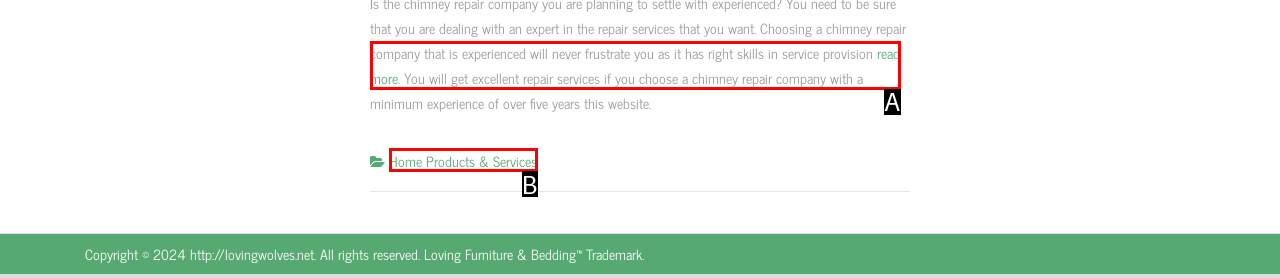Determine which option aligns with the description: Home Products & Services. Provide the letter of the chosen option directly.

B